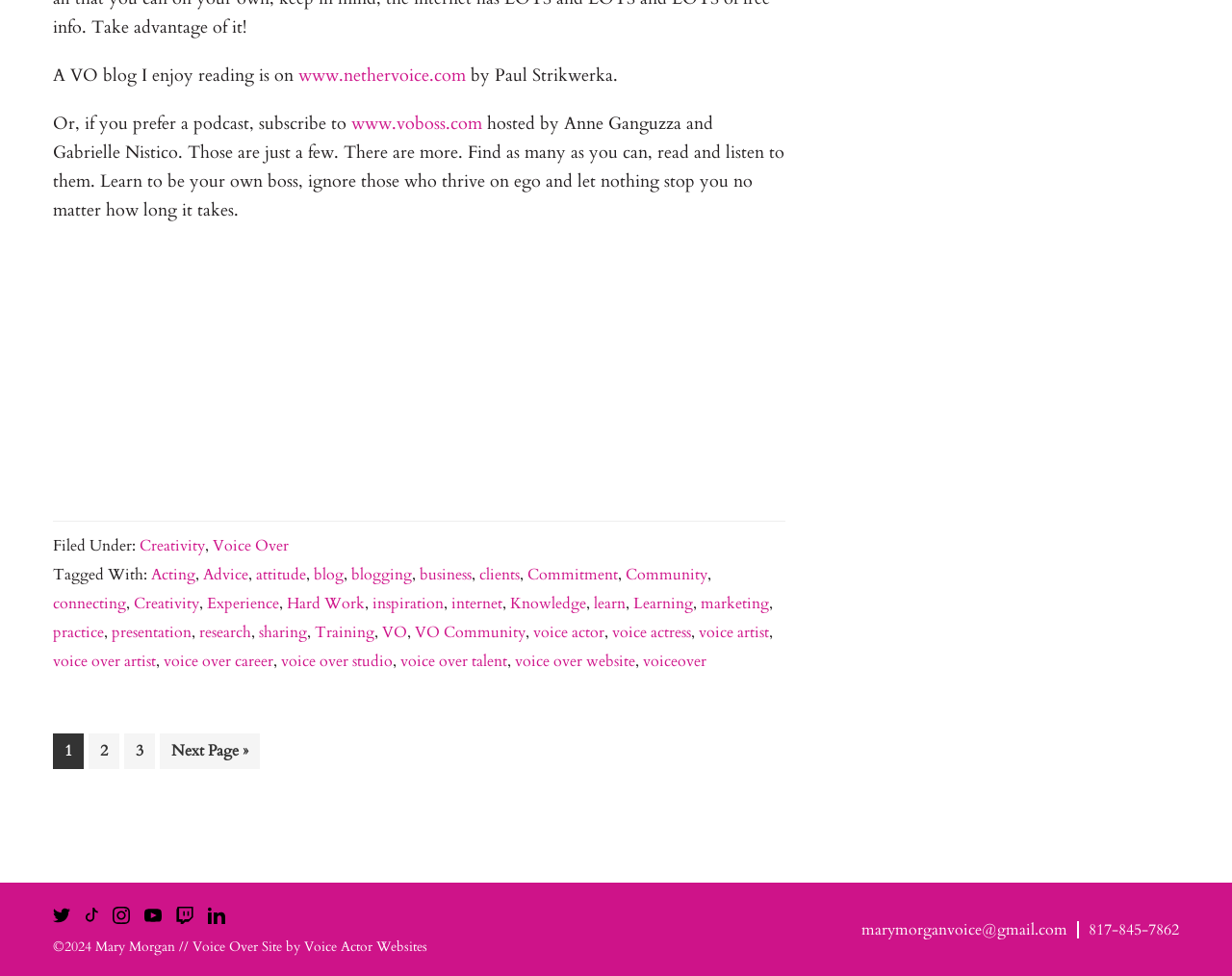Provide the bounding box coordinates of the section that needs to be clicked to accomplish the following instruction: "visit the website www.nethervoice.com."

[0.242, 0.065, 0.378, 0.09]